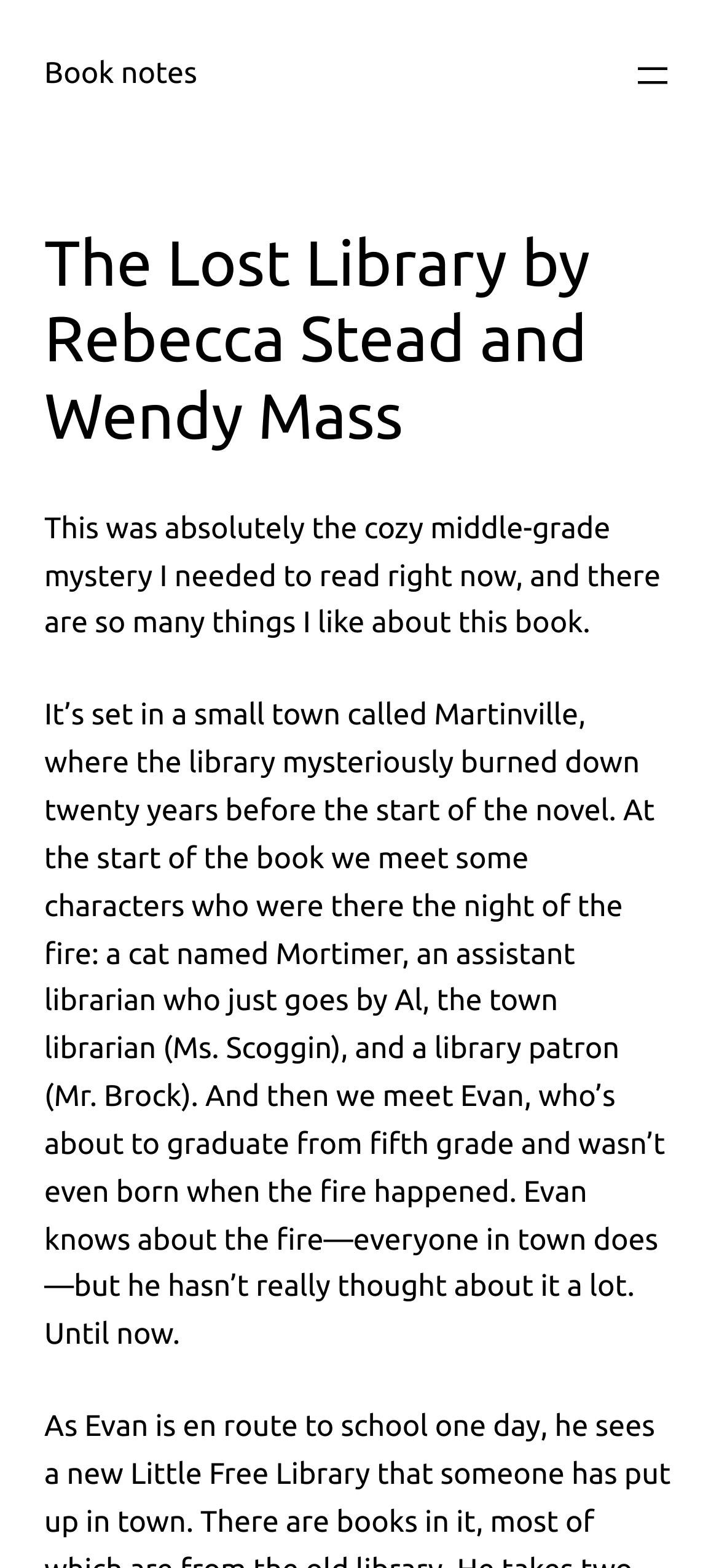Please determine and provide the text content of the webpage's heading.

The Lost Library by Rebecca Stead and Wendy Mass